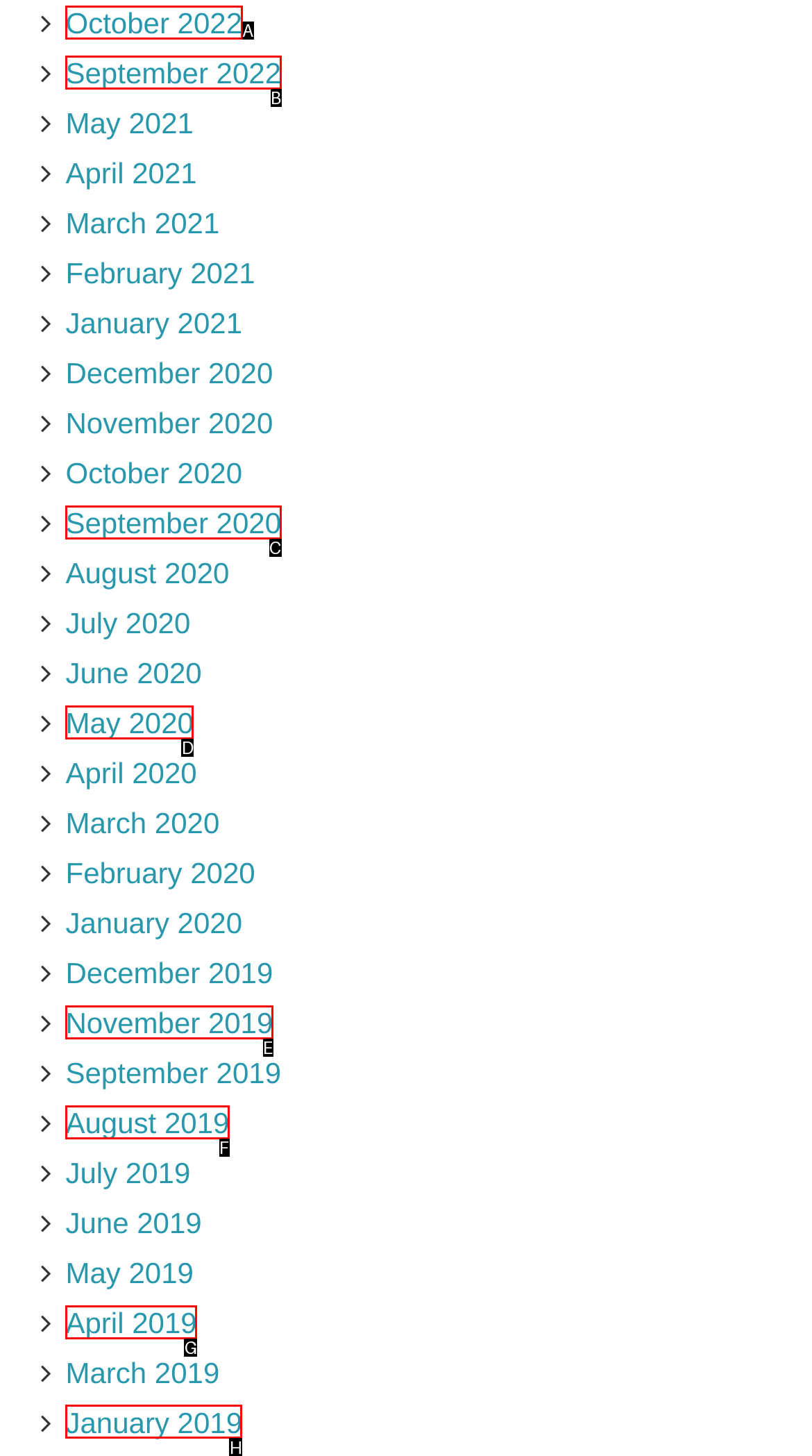Pick the option that should be clicked to perform the following task: view January 2019
Answer with the letter of the selected option from the available choices.

H